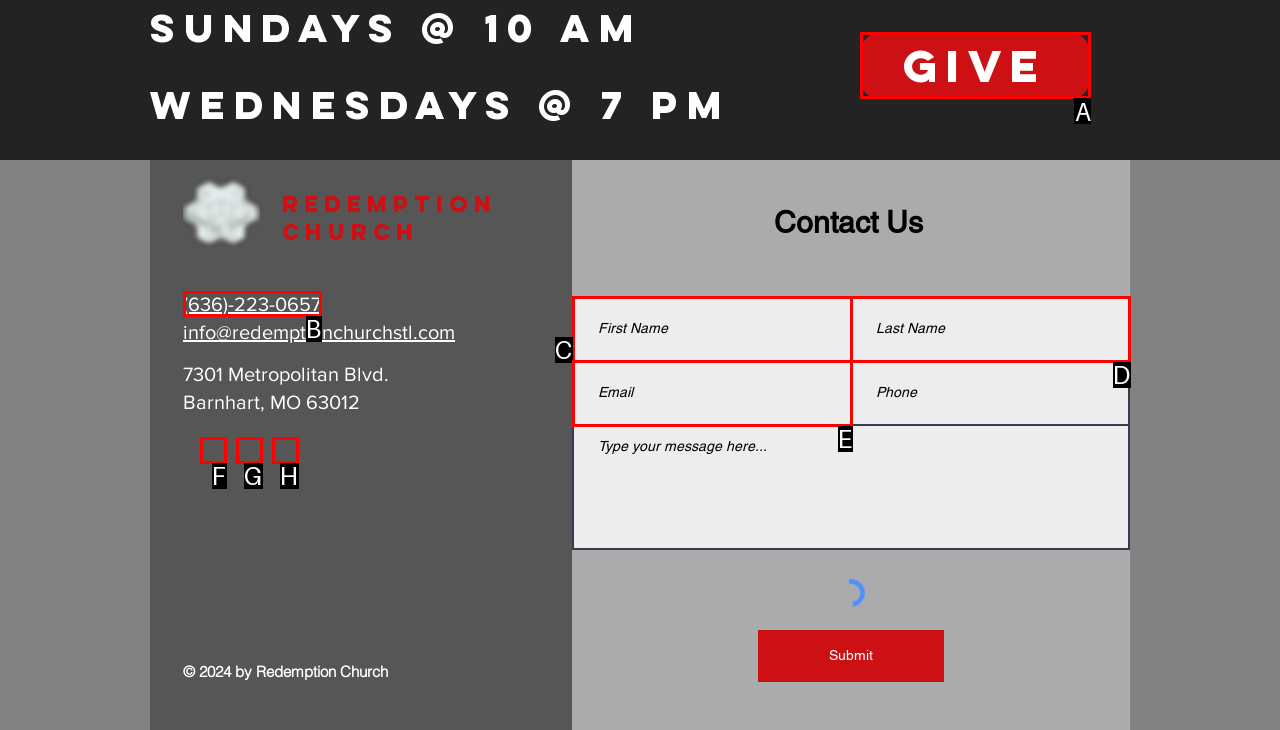Select the appropriate bounding box to fulfill the task: Click the GIVE link Respond with the corresponding letter from the choices provided.

A